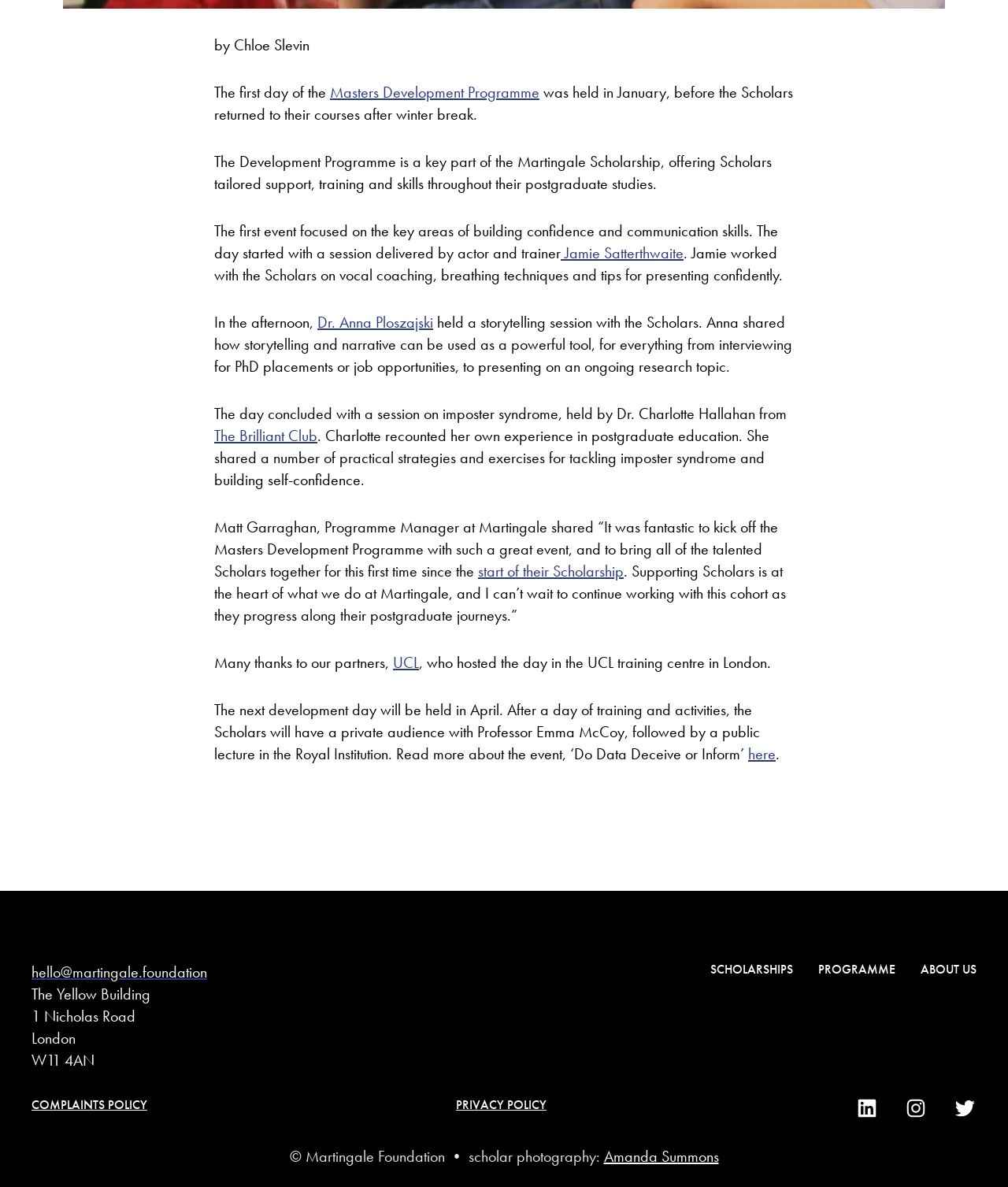Please provide a detailed answer to the question below based on the screenshot: 
What is the topic of the public lecture in the Royal Institution?

The question is asking about the topic of the public lecture in the Royal Institution. By reading the text, we can find that the next development day will be held in April, and it will include a public lecture in the Royal Institution, which is titled 'Do Data Deceive or Inform'.